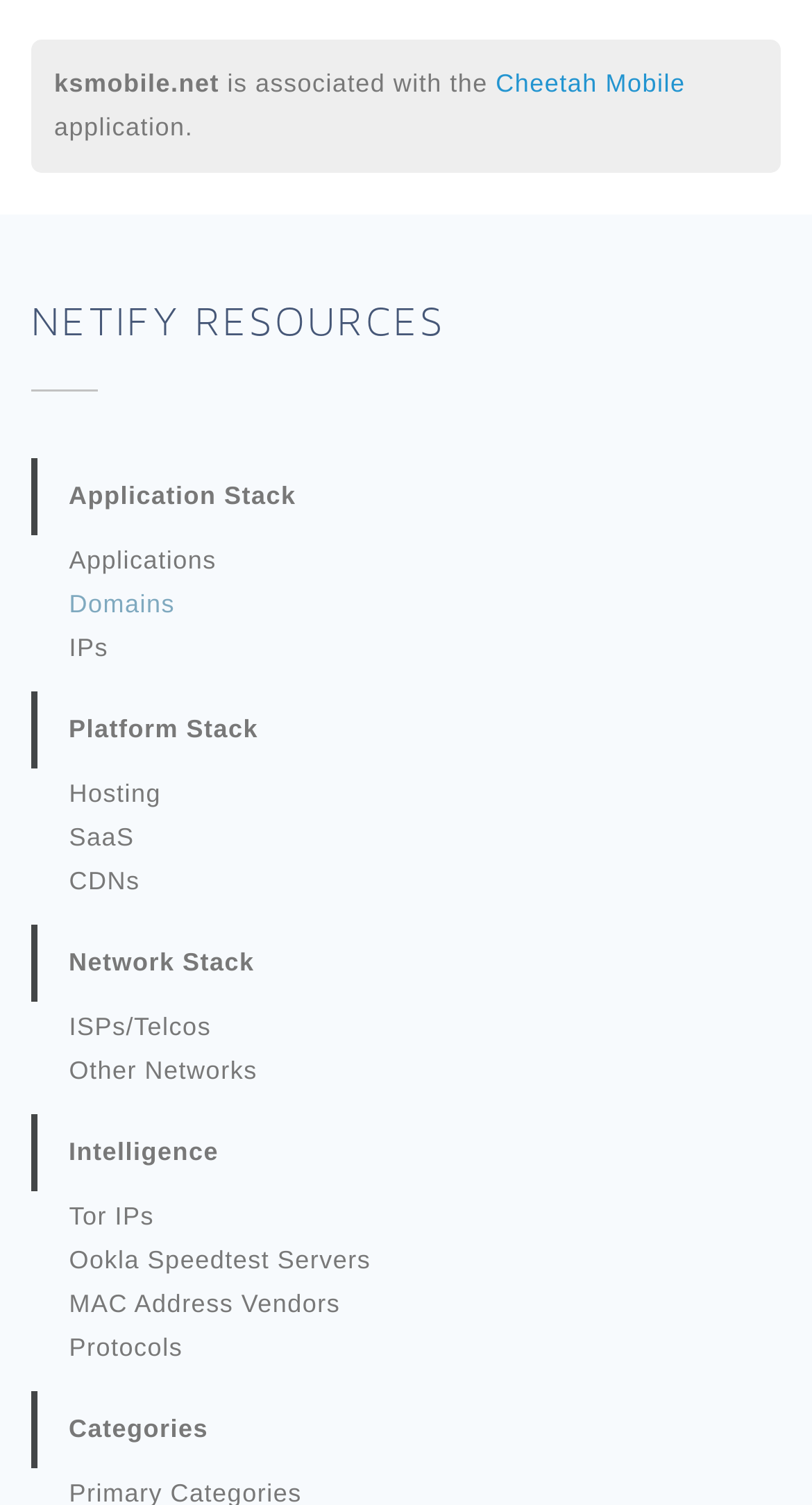What is ksmobile.net associated with?
Kindly give a detailed and elaborate answer to the question.

From the static text elements, we can see that 'ksmobile.net' is associated with 'Cheetah Mobile' application.